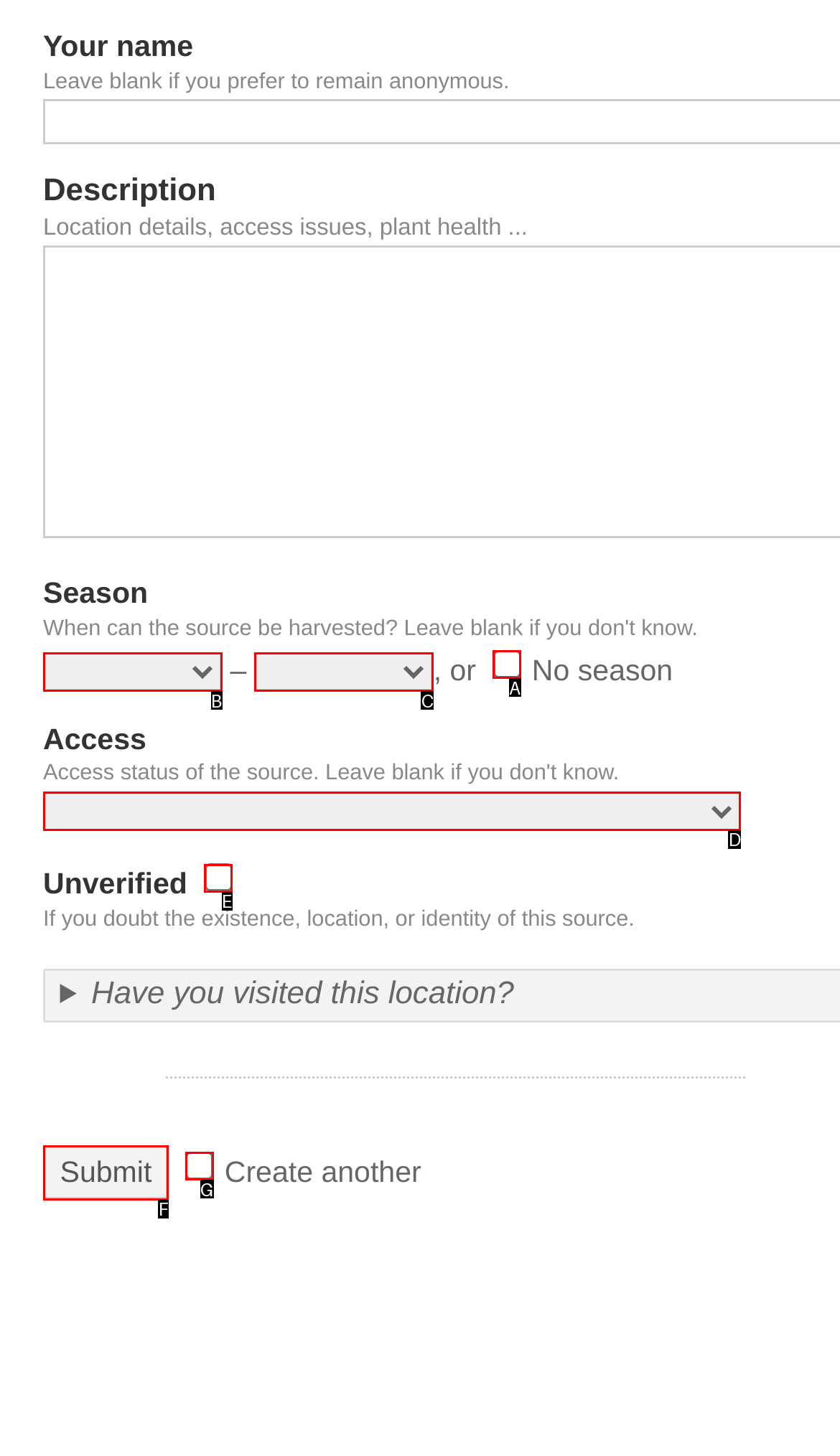Given the description: parent_node: Unverified name="location[unverified]" value="1", determine the corresponding lettered UI element.
Answer with the letter of the selected option.

E